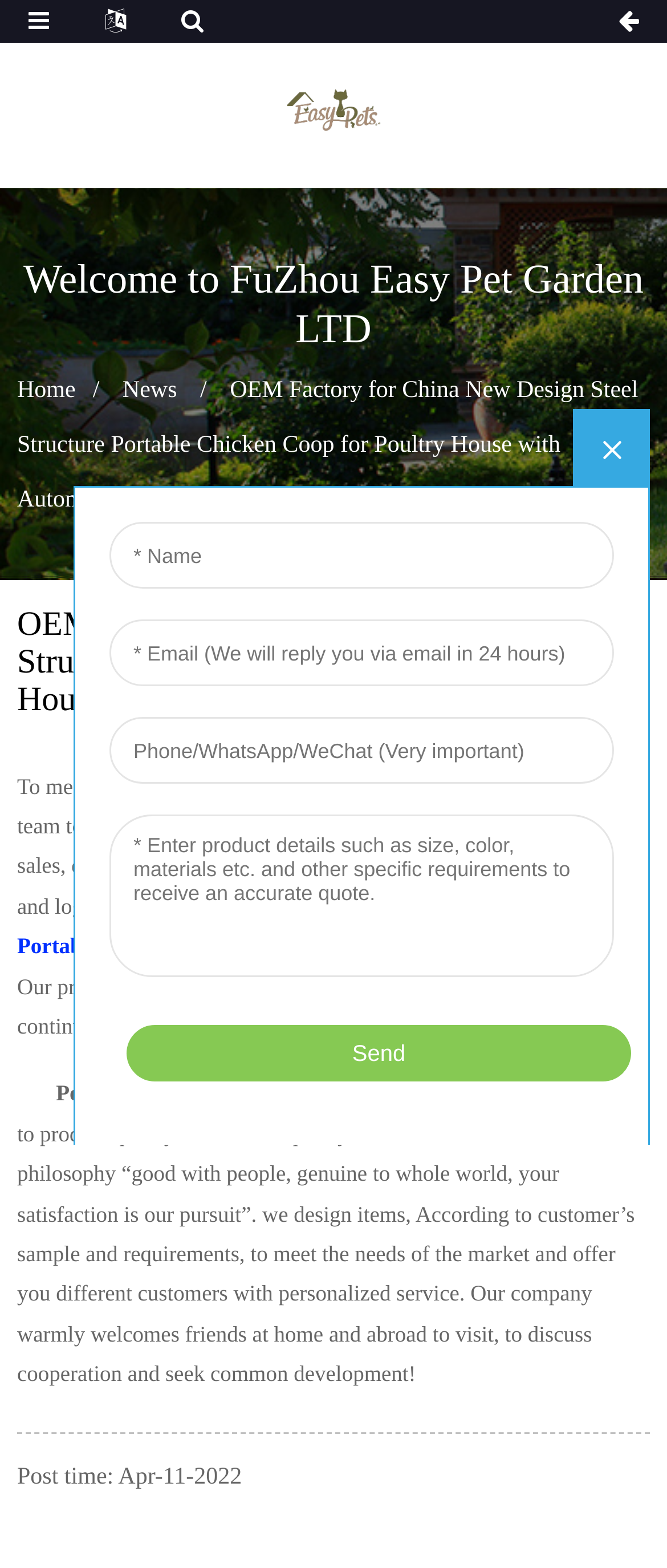What is the purpose of the strong team?
Please give a detailed answer to the question using the information shown in the image.

I found this information in the article section of the webpage, where it mentions that to meet the customers' over-expected satisfaction, the company has a strong team to provide their best overall service.